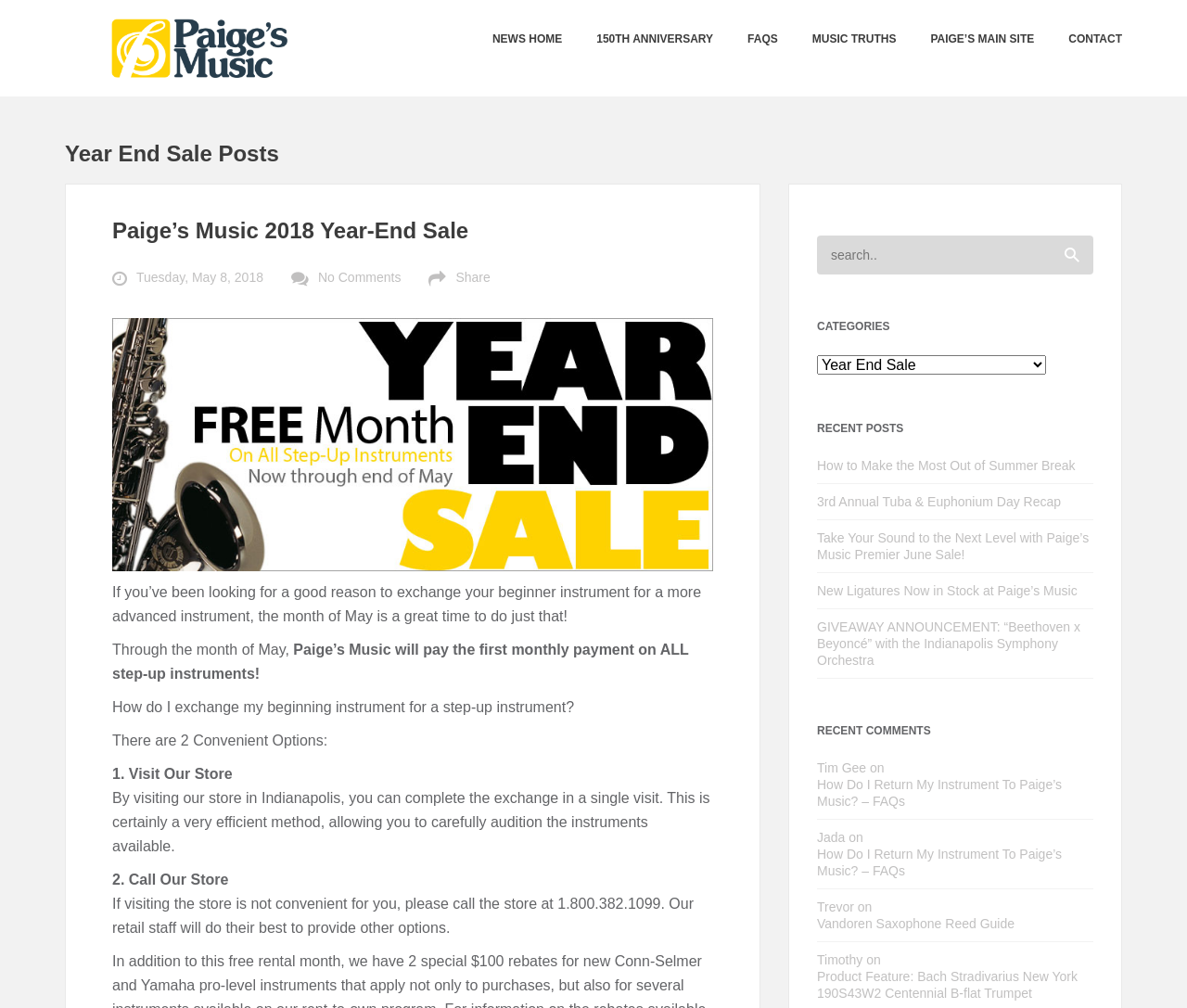What is the name of the music store?
Refer to the image and give a detailed response to the question.

I found the answer by looking at the heading 'Paige’s Music 2018 Year-End Sale' and other mentions of 'Paige's Music' throughout the webpage, which suggests that it is the name of the music store.